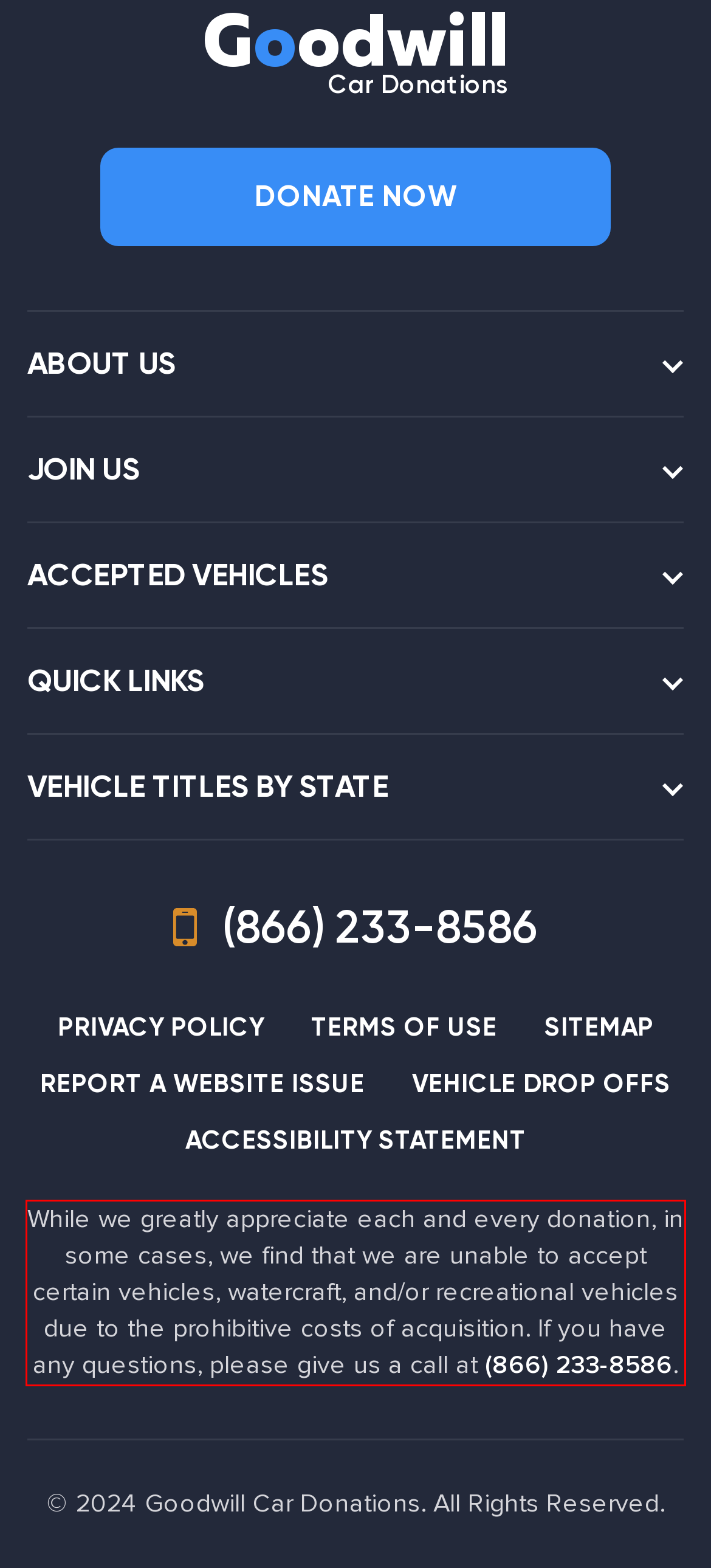Using the provided webpage screenshot, identify and read the text within the red rectangle bounding box.

While we greatly appreciate each and every donation, in some cases, we find that we are unable to accept certain vehicles, watercraft, and/or recreational vehicles due to the prohibitive costs of acquisition. If you have any questions, please give us a call at (866) 233-8586.